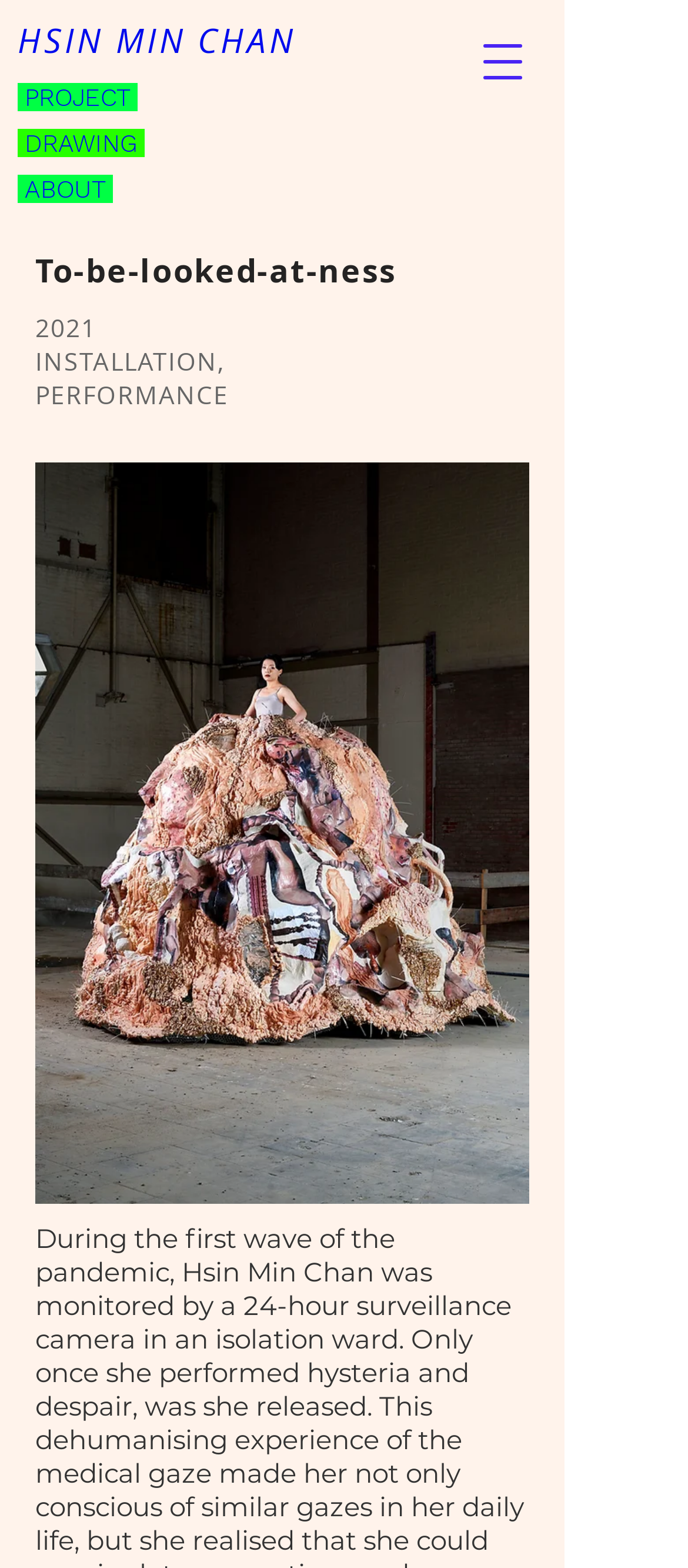Using the information in the image, give a comprehensive answer to the question: 
What is the name of the artist?

By looking at the webpage, I can see a heading element with the text 'HSIN MIN CHAN' which is likely to be the name of the artist, as it is a prominent element on the page and has a link associated with it.